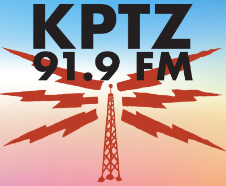Elaborate on the contents of the image in a comprehensive manner.

This vibrant logo represents KPTZ 91.9 FM, a community radio station based in Port Townsend. The design features a stylized radio tower emitting red sound waves, symbolizing the station's mission to connect with the community through live broadcasts and diverse programming. The backdrop transitions from a soft gradient of colors, enhancing the dynamic feel of the logo. This visual encapsulates KPTZ's commitment to serving local listeners and fostering engagement through informative and entertaining content.